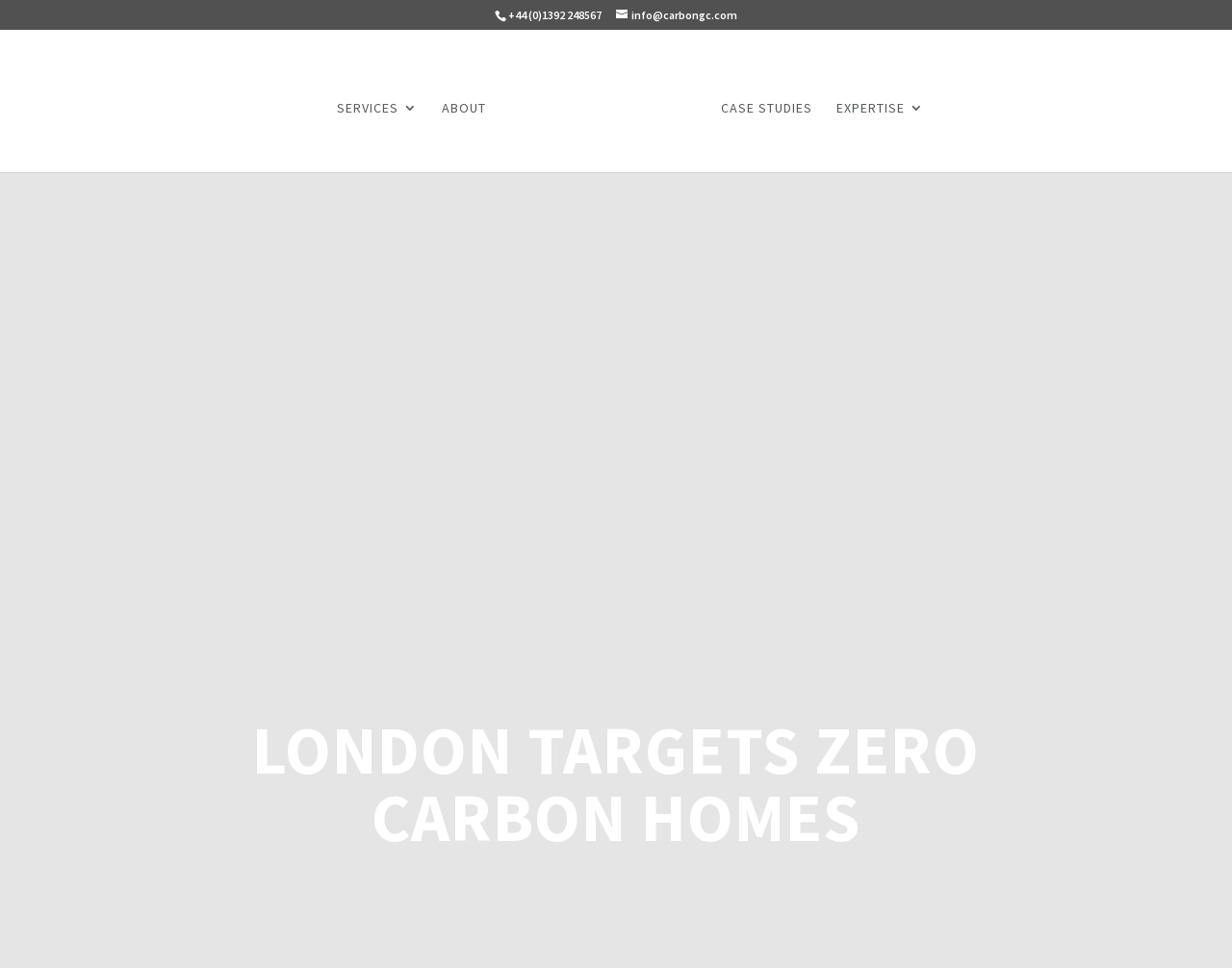Find the bounding box coordinates of the clickable element required to execute the following instruction: "read about London's zero carbon homes target". Provide the coordinates as four float numbers between 0 and 1, i.e., [left, top, right, bottom].

[0.188, 0.74, 0.812, 0.889]